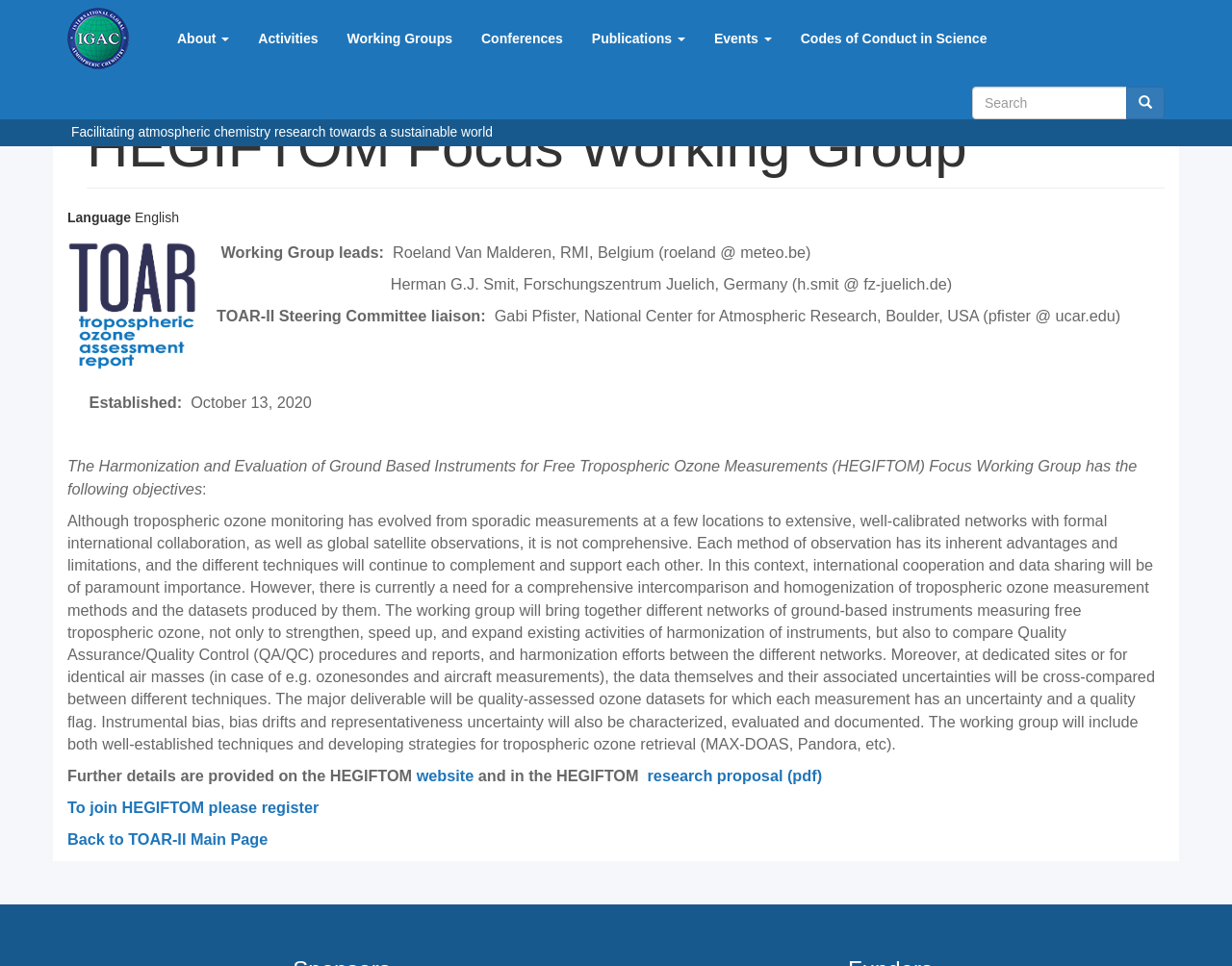Determine the bounding box coordinates for the element that should be clicked to follow this instruction: "Search for something". The coordinates should be given as four float numbers between 0 and 1, in the format [left, top, right, bottom].

[0.789, 0.09, 0.915, 0.124]